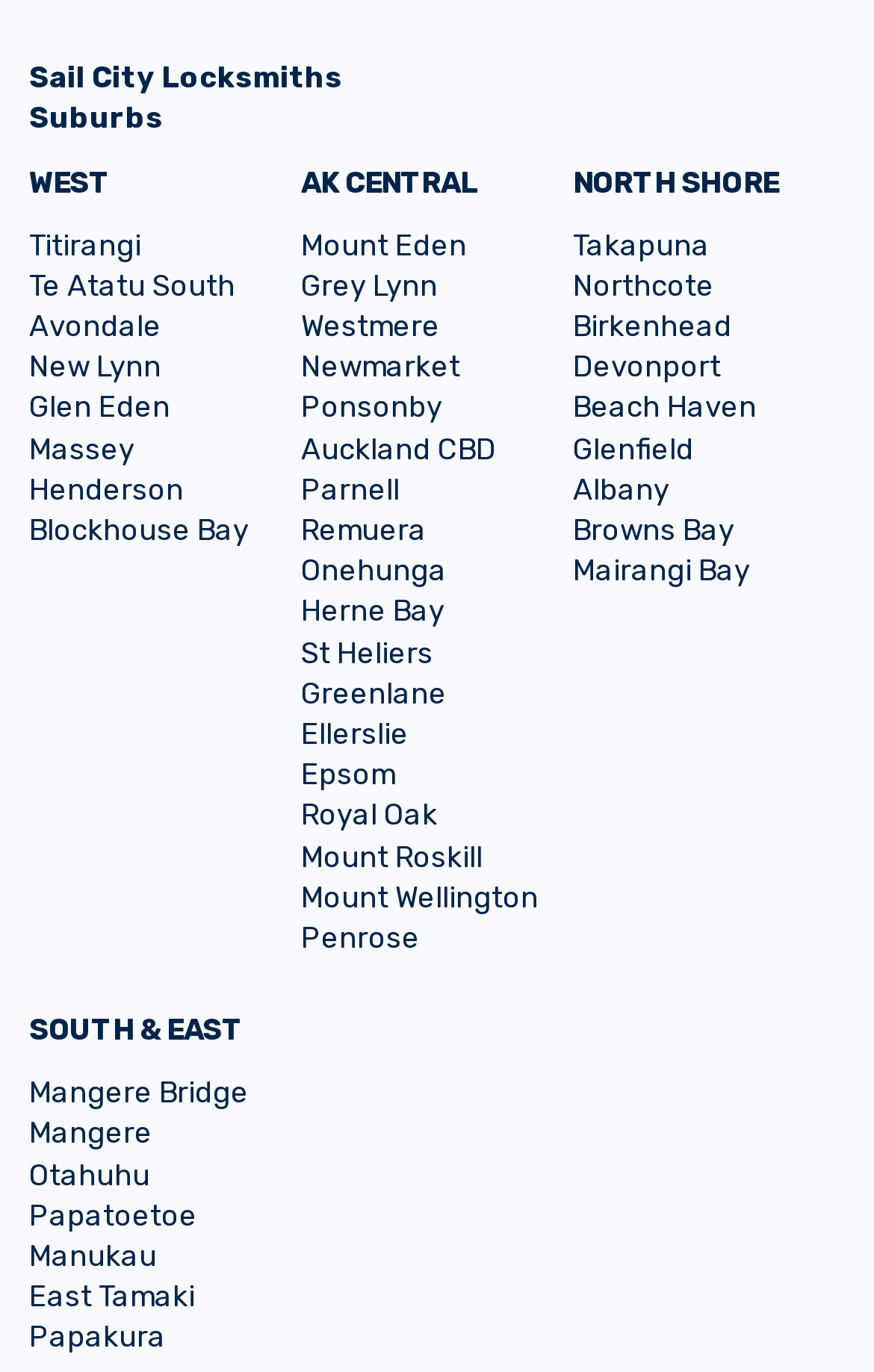Please answer the following question using a single word or phrase: 
What is the name of the locksmith service?

Sail City Locksmiths